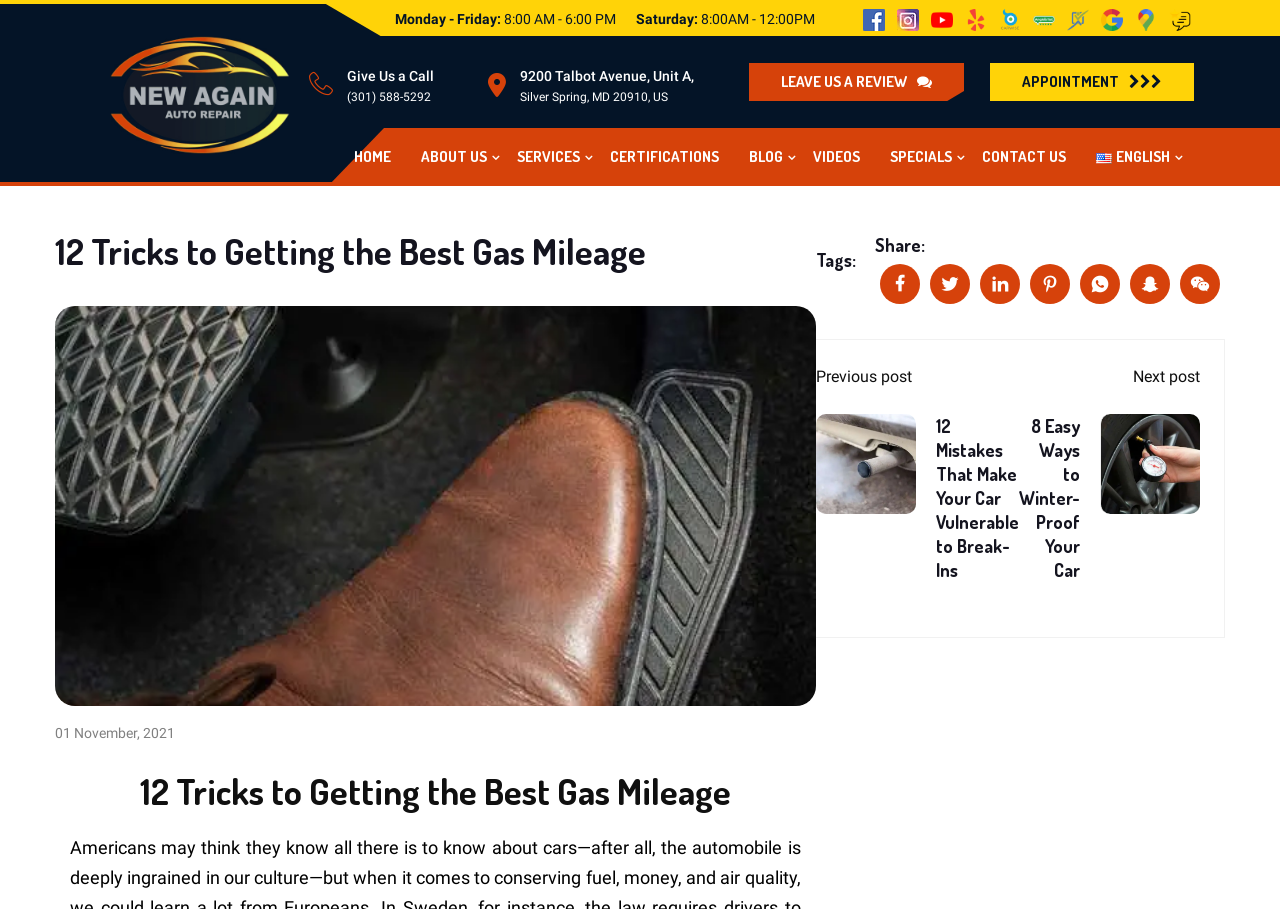Identify the first-level heading on the webpage and generate its text content.

12 Tricks to Getting the Best Gas Mileage